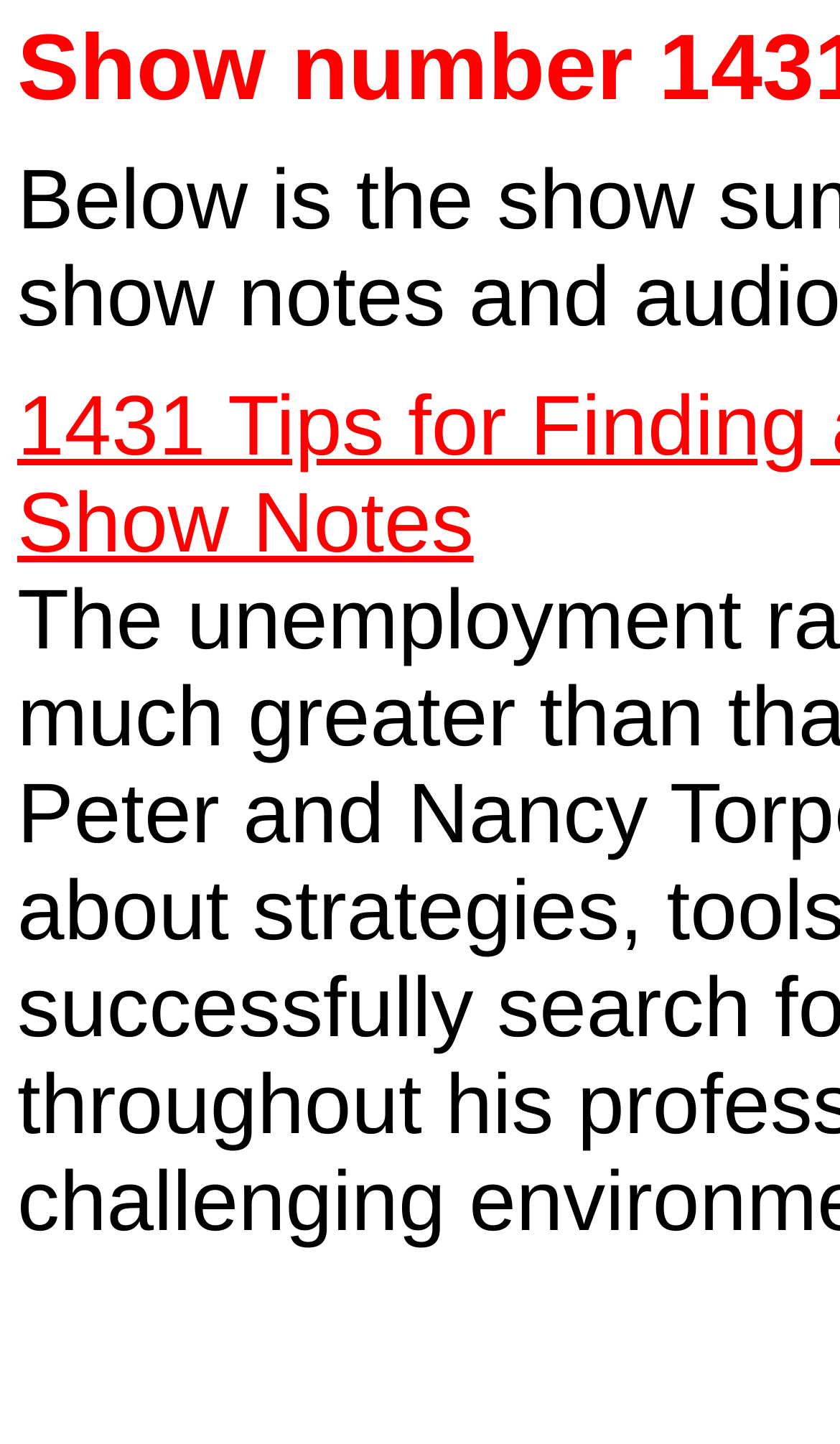Please find the main title text of this webpage.

Show number 1431